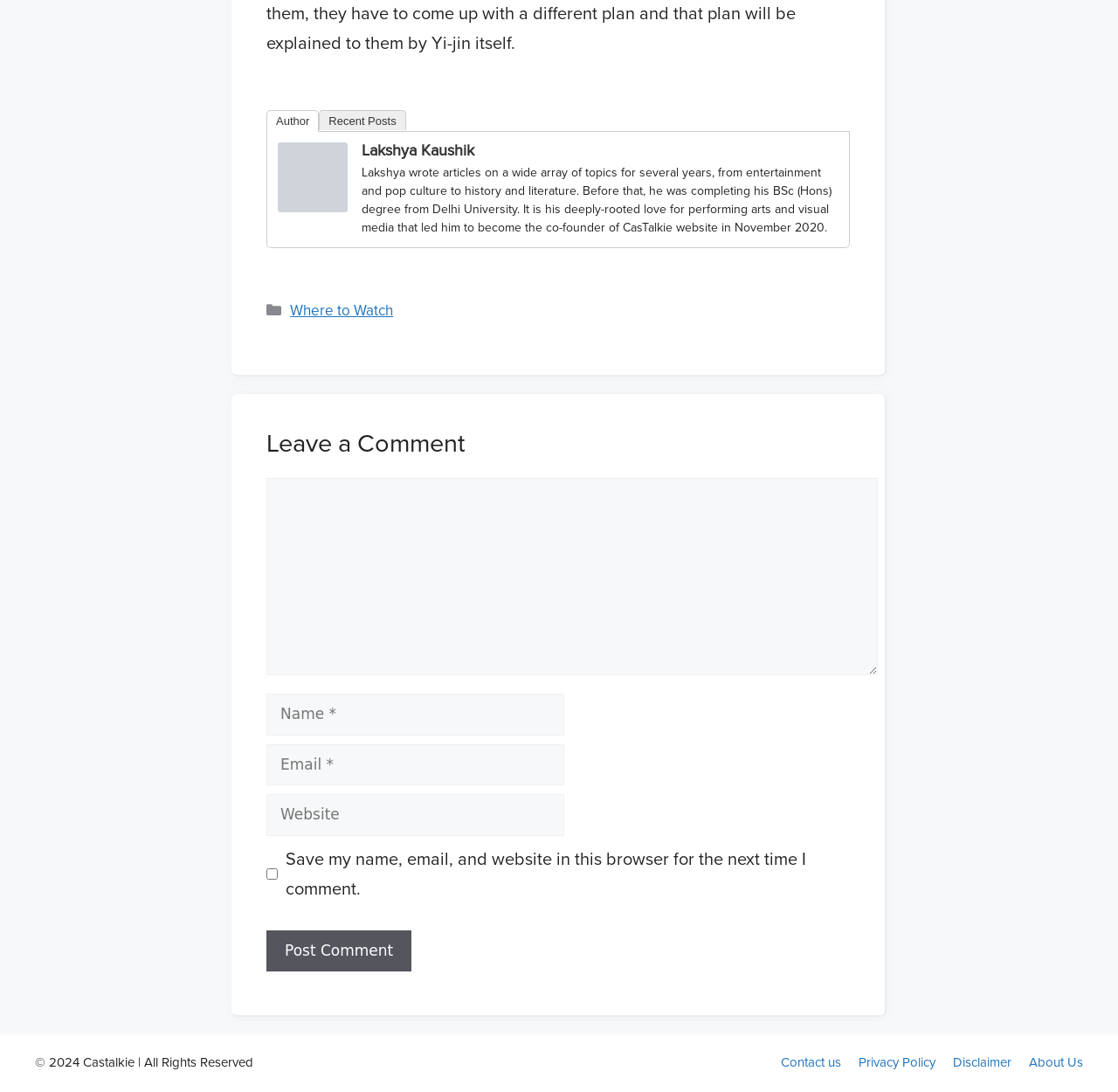Find the bounding box coordinates for the element that must be clicked to complete the instruction: "Leave a comment". The coordinates should be four float numbers between 0 and 1, indicated as [left, top, right, bottom].

[0.238, 0.393, 0.76, 0.422]